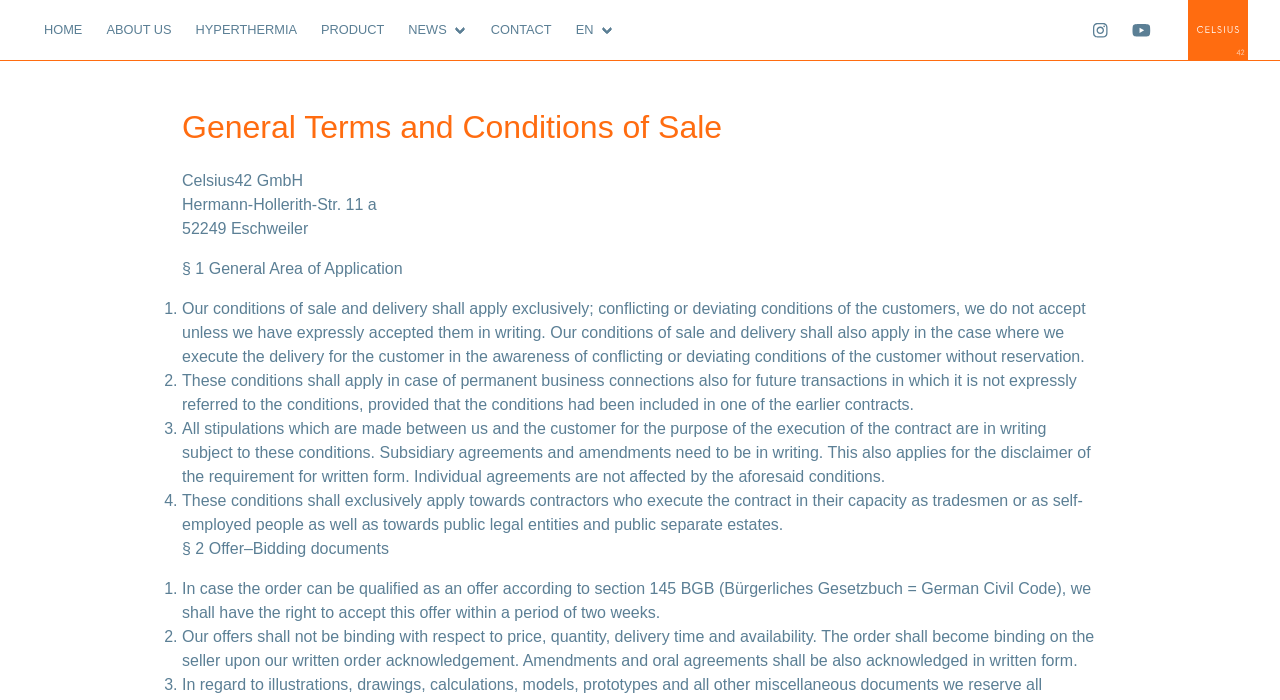How many list markers are there in the section starting with '§ 1 General Area of Application'?
Based on the visual, give a brief answer using one word or a short phrase.

4